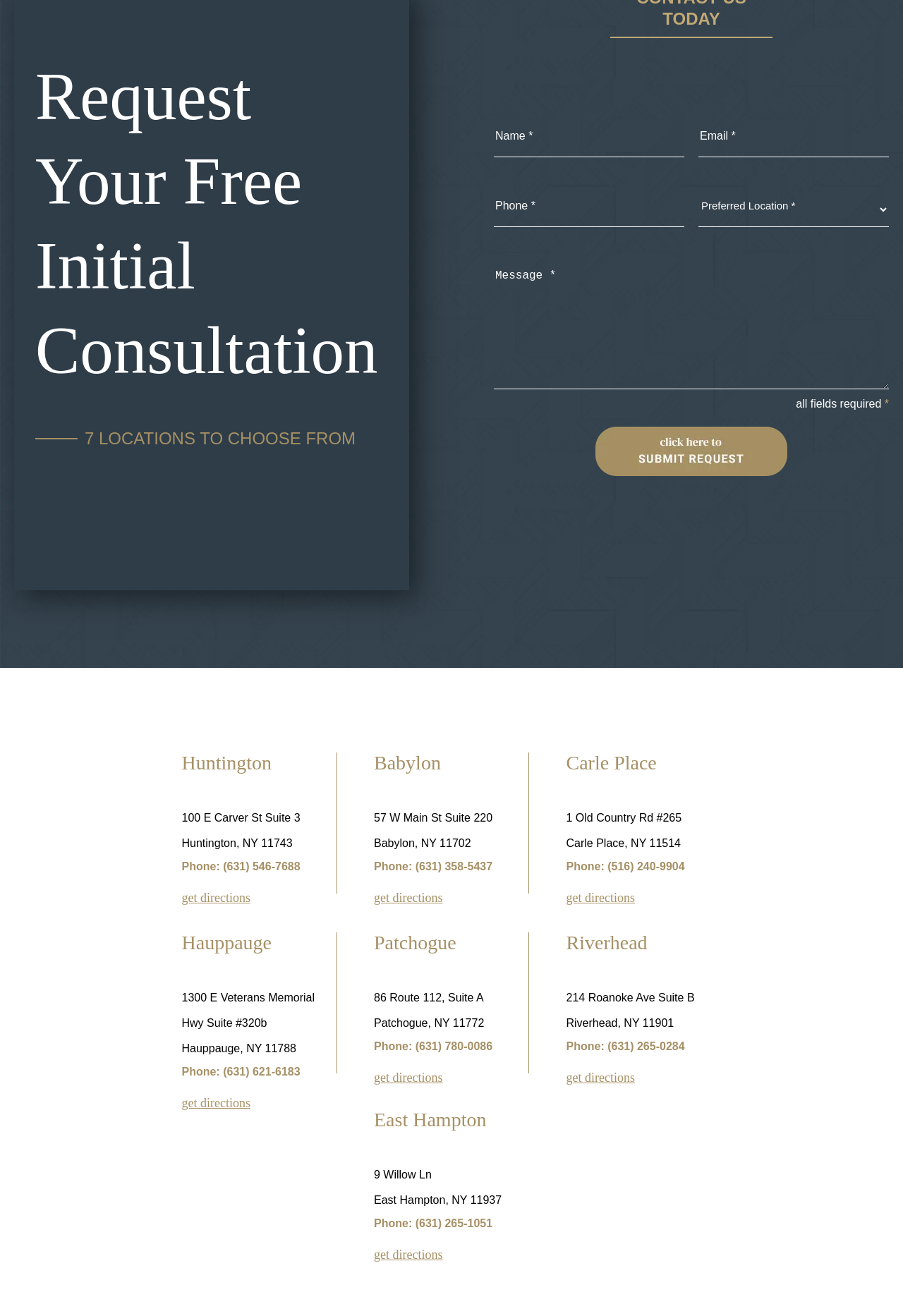Identify the bounding box for the UI element described as: "Huntington". The coordinates should be four float numbers between 0 and 1, i.e., [left, top, right, bottom].

[0.201, 0.571, 0.301, 0.588]